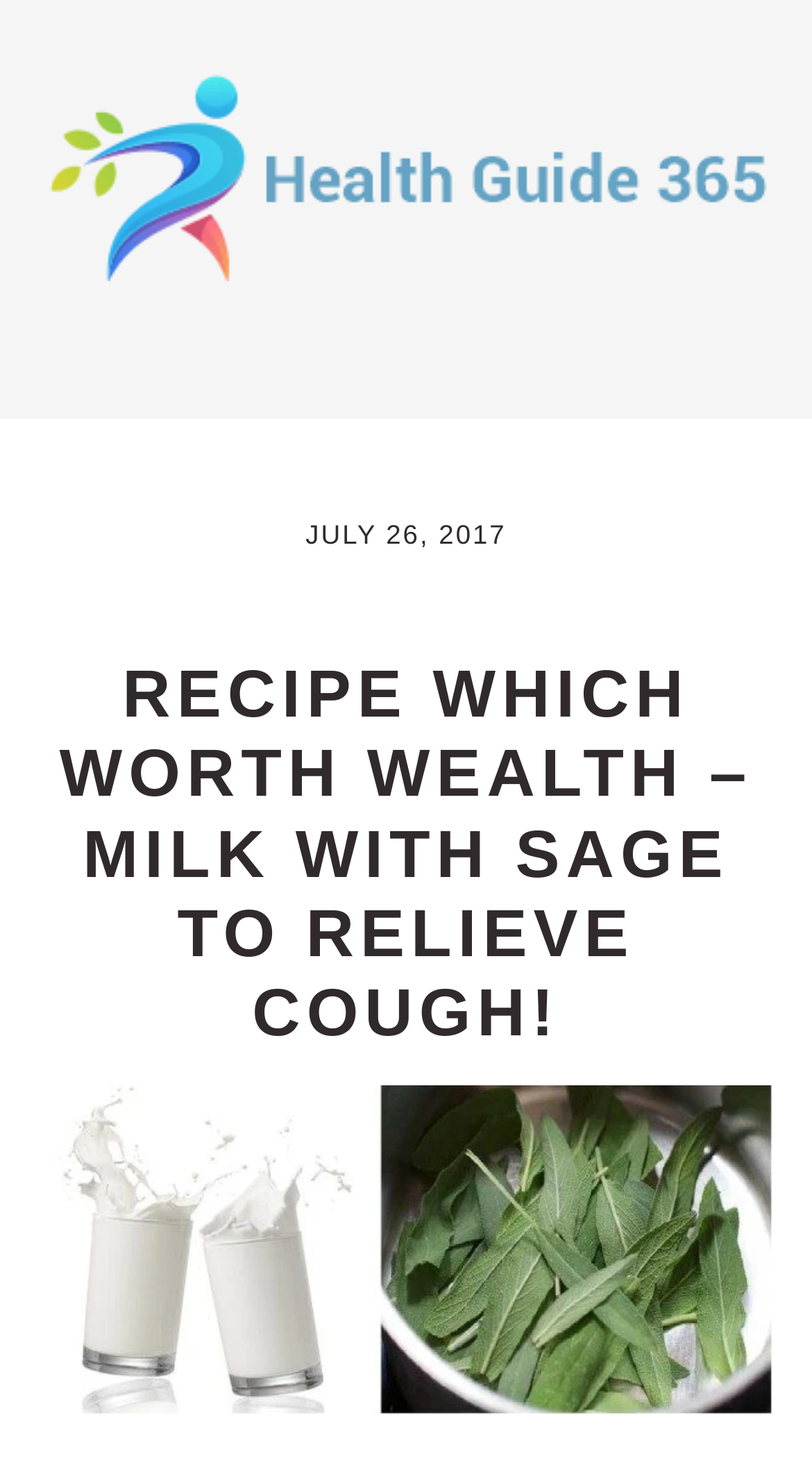Locate the primary headline on the webpage and provide its text.

RECIPE WHICH WORTH WEALTH – MILK WITH SAGE TO RELIEVE COUGH!